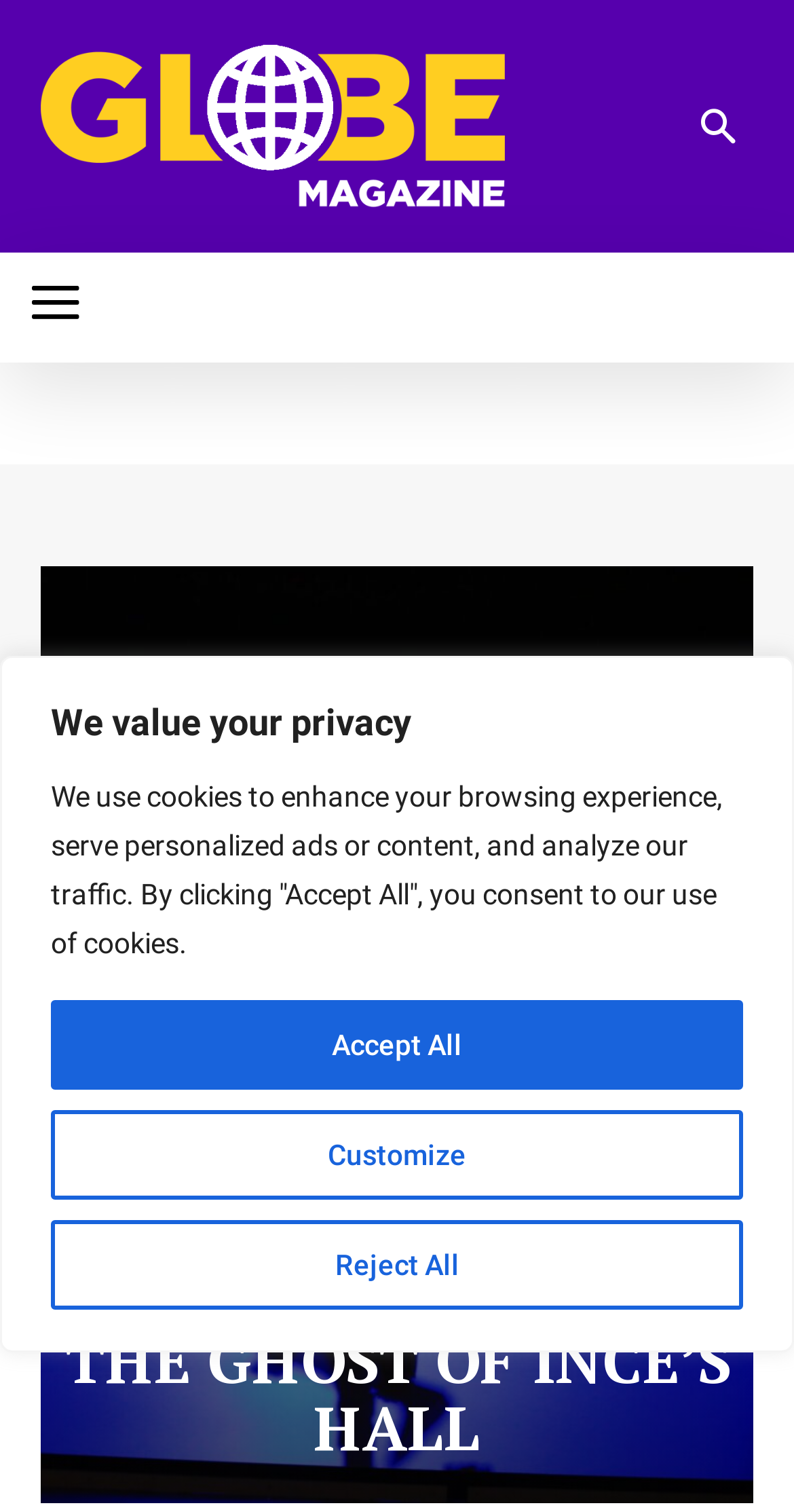Provide a brief response in the form of a single word or phrase:
Is there a personalized ad or content on the webpage?

Yes